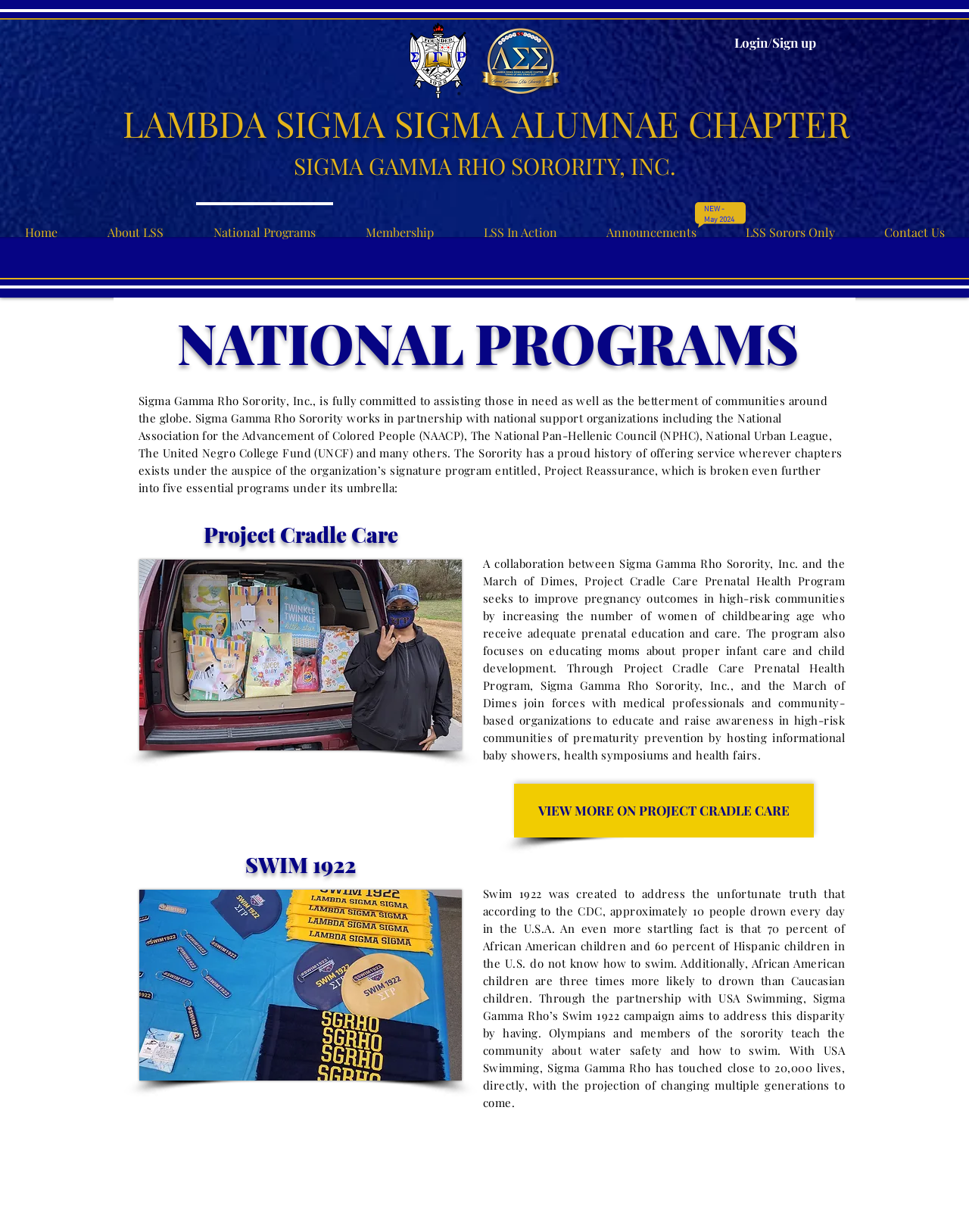Based on the element description: "VIEW MORE ON SWIM 1922", identify the UI element and provide its bounding box coordinates. Use four float numbers between 0 and 1, [left, top, right, bottom].

[0.53, 0.917, 0.84, 0.961]